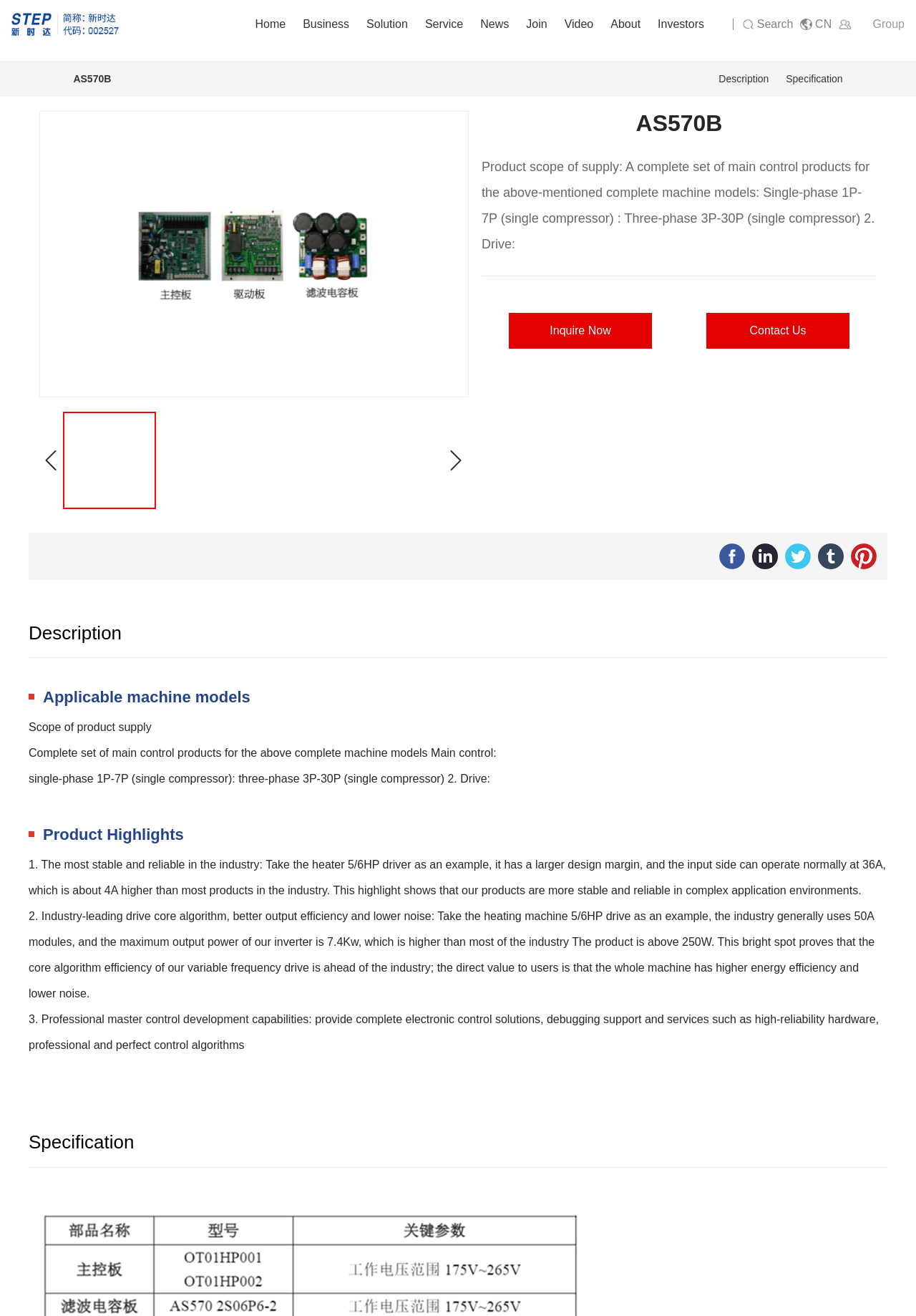Pinpoint the bounding box coordinates of the element that must be clicked to accomplish the following instruction: "Visit the Facebook page". The coordinates should be in the format of four float numbers between 0 and 1, i.e., [left, top, right, bottom].

[0.785, 0.413, 0.813, 0.432]